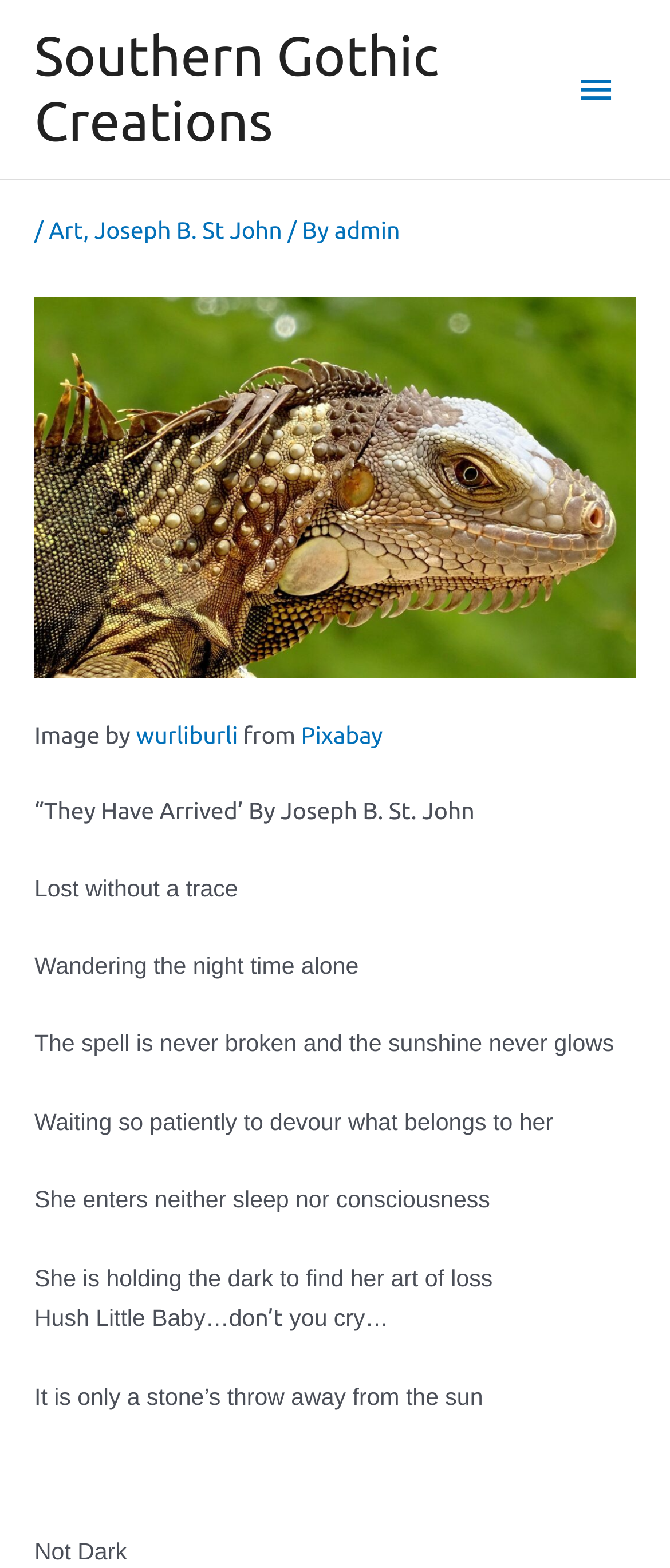Answer succinctly with a single word or phrase:
What is the last line of text?

Not Dark